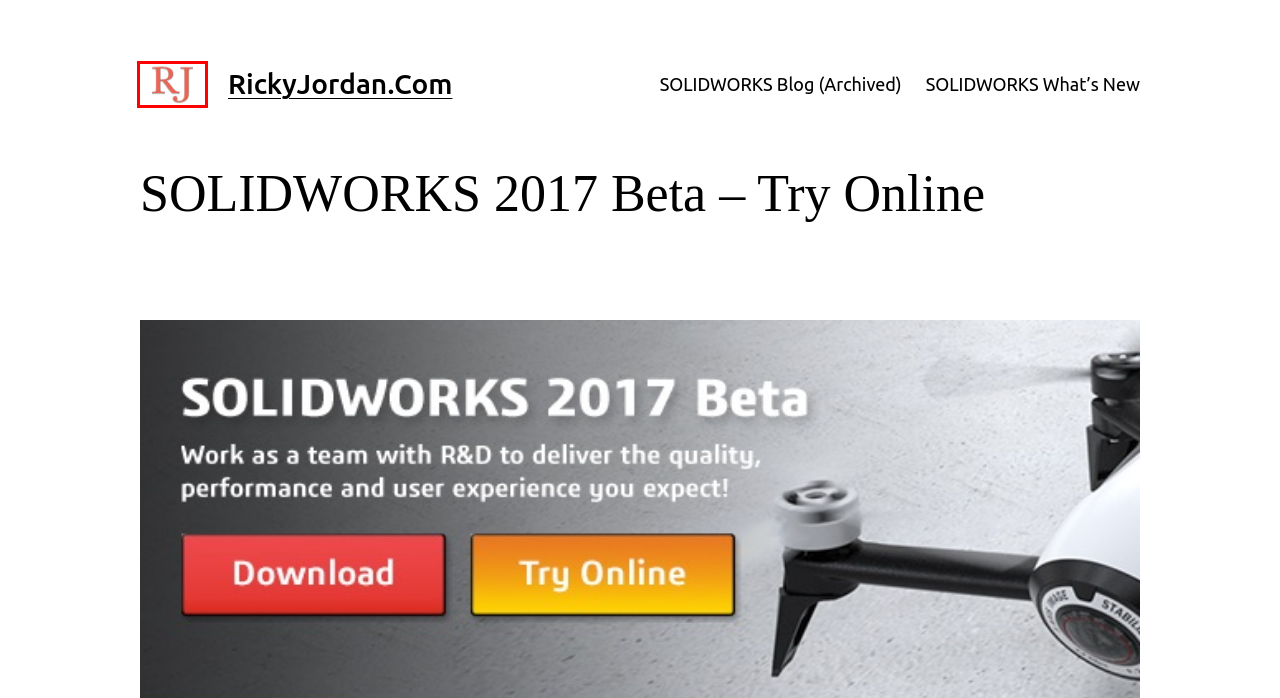Look at the screenshot of a webpage, where a red bounding box highlights an element. Select the best description that matches the new webpage after clicking the highlighted element. Here are the candidates:
A. Blog Tool, Publishing Platform, and CMS – WordPress.org
B. SOLIDWORKS What’s New Guides – RickyJordan.com
C. RickyJordan.com – PLM, PDM, & CAD Industry insights
D. SOLIDWORKS 2017 – RickyJordan.com
E. SolidWorks Beta – RickyJordan.com
F. SOLIDWORKS Blog – RickyJordan.com
G. SolidWorks – RickyJordan.com
H. CAD Industry News – RickyJordan.com

C